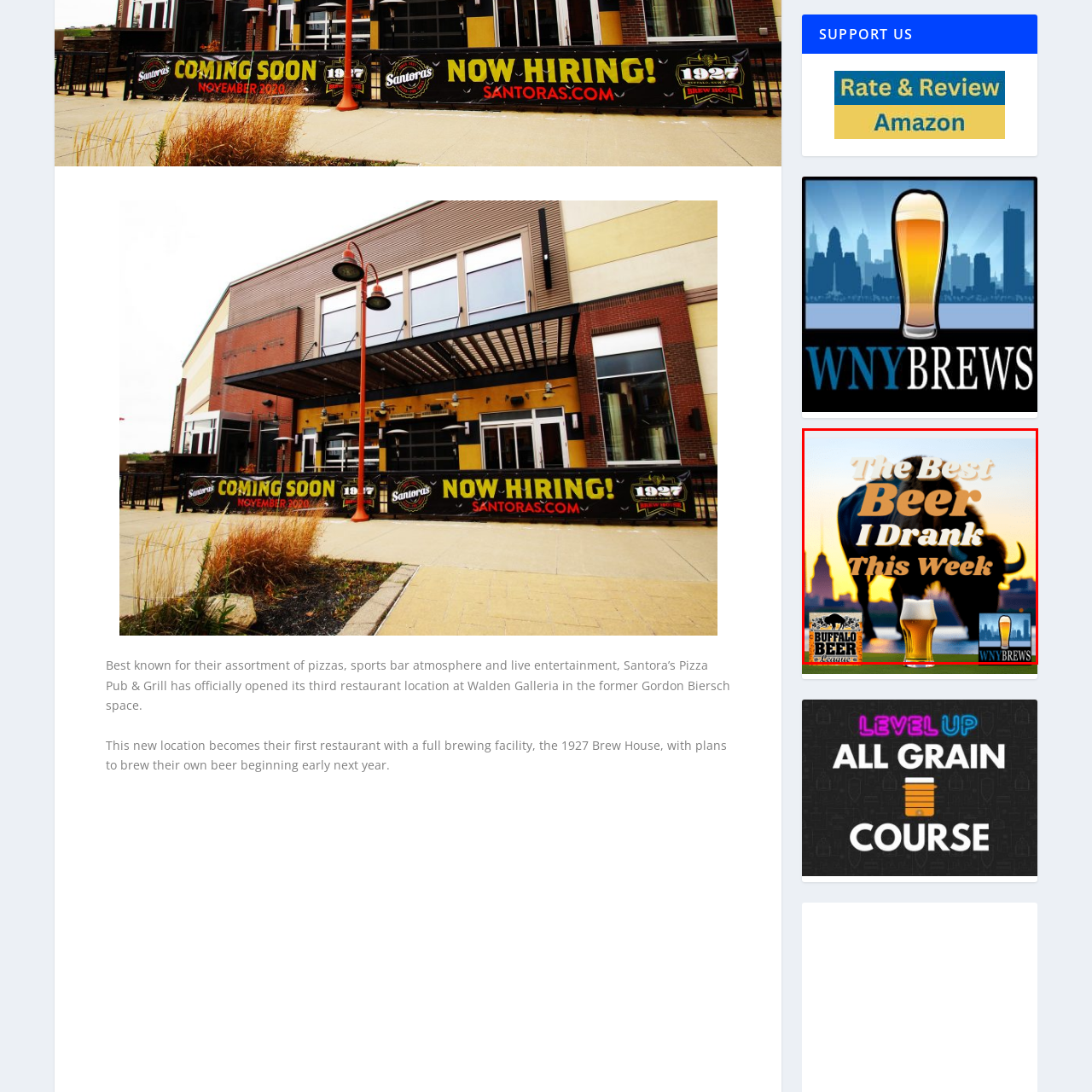View the image highlighted in red and provide one word or phrase: What is the purpose of the logos flanking the image?

To highlight local beer culture and community involvement